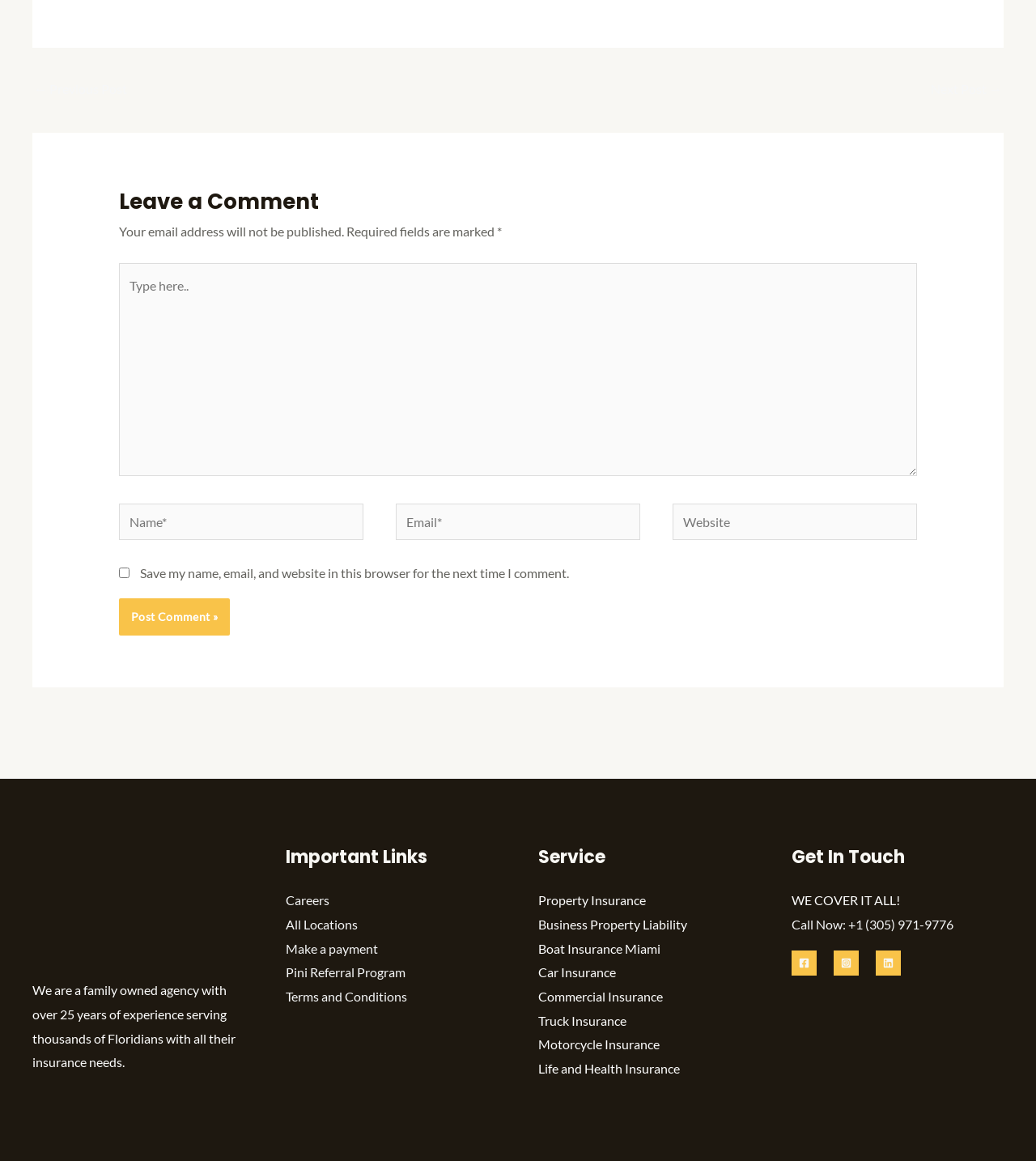How many links are in the 'Service' section?
Please provide an in-depth and detailed response to the question.

The 'Service' section is located in the footer of the webpage and contains 8 links: 'Property Insurance', 'Business Property Liability', 'Boat Insurance Miami', 'Car Insurance', 'Commercial Insurance', 'Truck Insurance', 'Motorcycle Insurance', and 'Life and Health Insurance'.